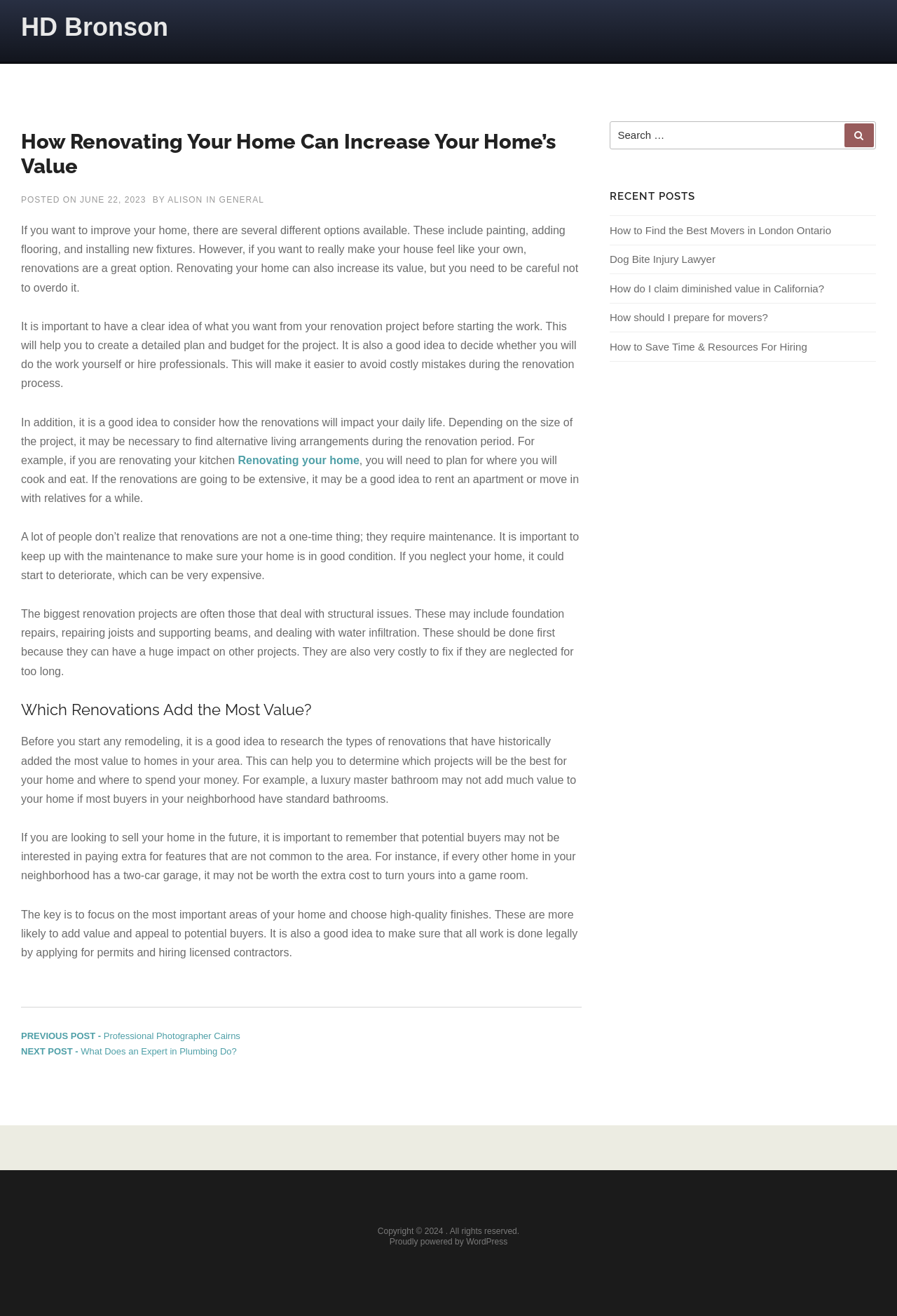Respond with a single word or phrase to the following question:
What is the copyright year of the website?

2024